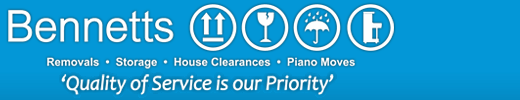Illustrate the scene in the image with a detailed description.

The image features the branding of Bennetts, a company specializing in removal and storage services. The design prominently showcases the company name "Bennetts" against a vibrant blue background. Accompanying the name are four distinct icons representing their offerings: an arrow indicating movement, a wine glass for fragile items, an umbrella for weather protection, and a chair, possibly symbolizing furniture moving. Beneath the icons, the text highlights their services in a structured layout: "Removals," "Storage," "House Clearances," and "Piano Moves." Emphasizing their commitment to customer satisfaction, the tagline "Quality of Service is our Priority" is prominently displayed, reinforcing the brand's dedication to excellence in service.